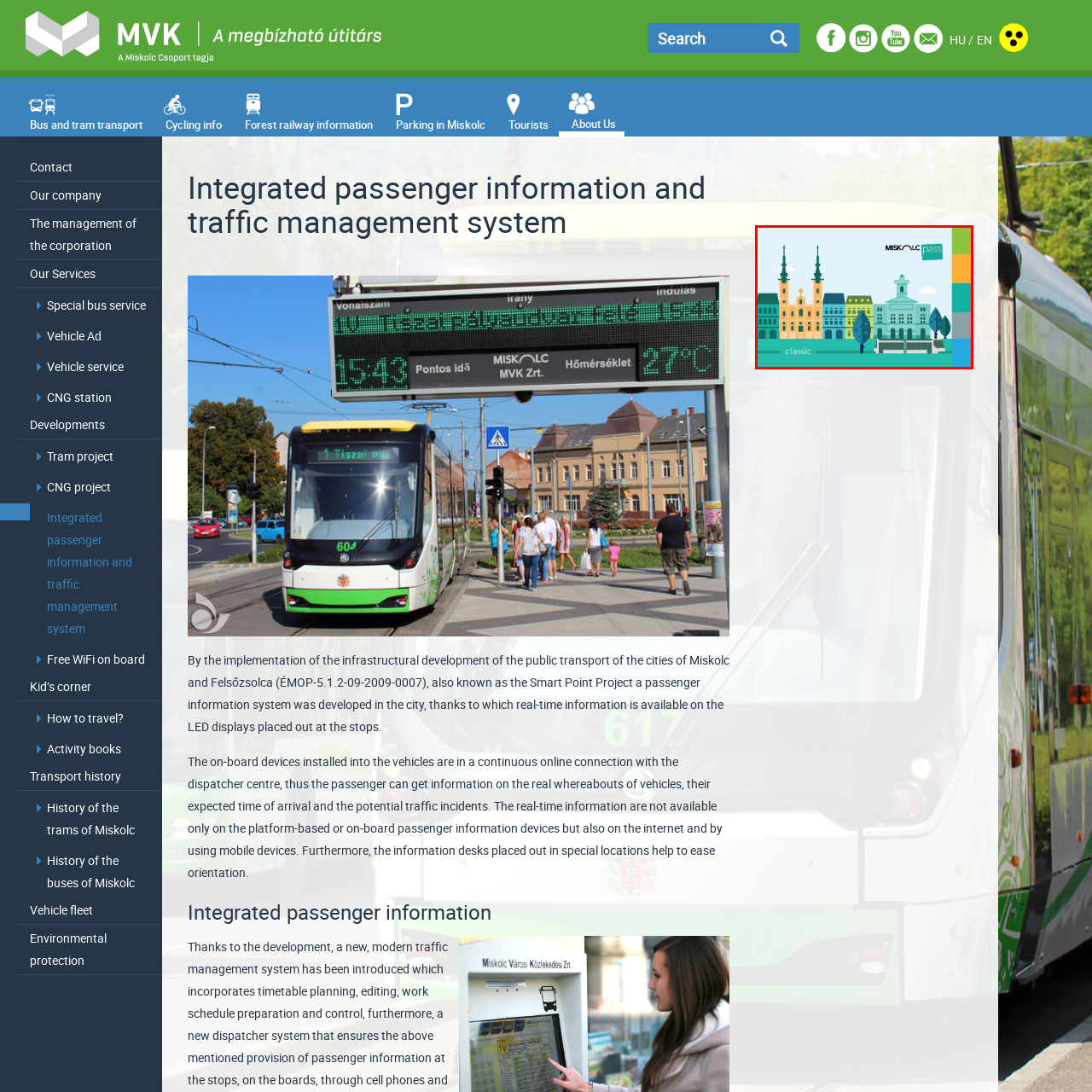Give an in-depth description of the picture inside the red marked area.

The image features a vibrant illustration representing the "Miskolc Pass," a transportation card designed for residents and visitors of Miskolc. This design prominently showcases a picturesque cityscape, highlighting notable architectural elements such as the distinct spires of a church and a classic municipal building, symbolizing the cultural heritage of the city. The color palette combines soft pastel hues with bright green accents, contributing to an inviting and modern aesthetic. The caption encloses the word "classic," suggesting that the Miskolc Pass offers traditional benefits alongside contemporary services, making it an essential tool for navigating the public transport system in Miskolc. The branding for the Miskolc Pass is situated at the top of the image, integrating the city's identity into the design while emphasizing its accessibility and utility for urban travel.